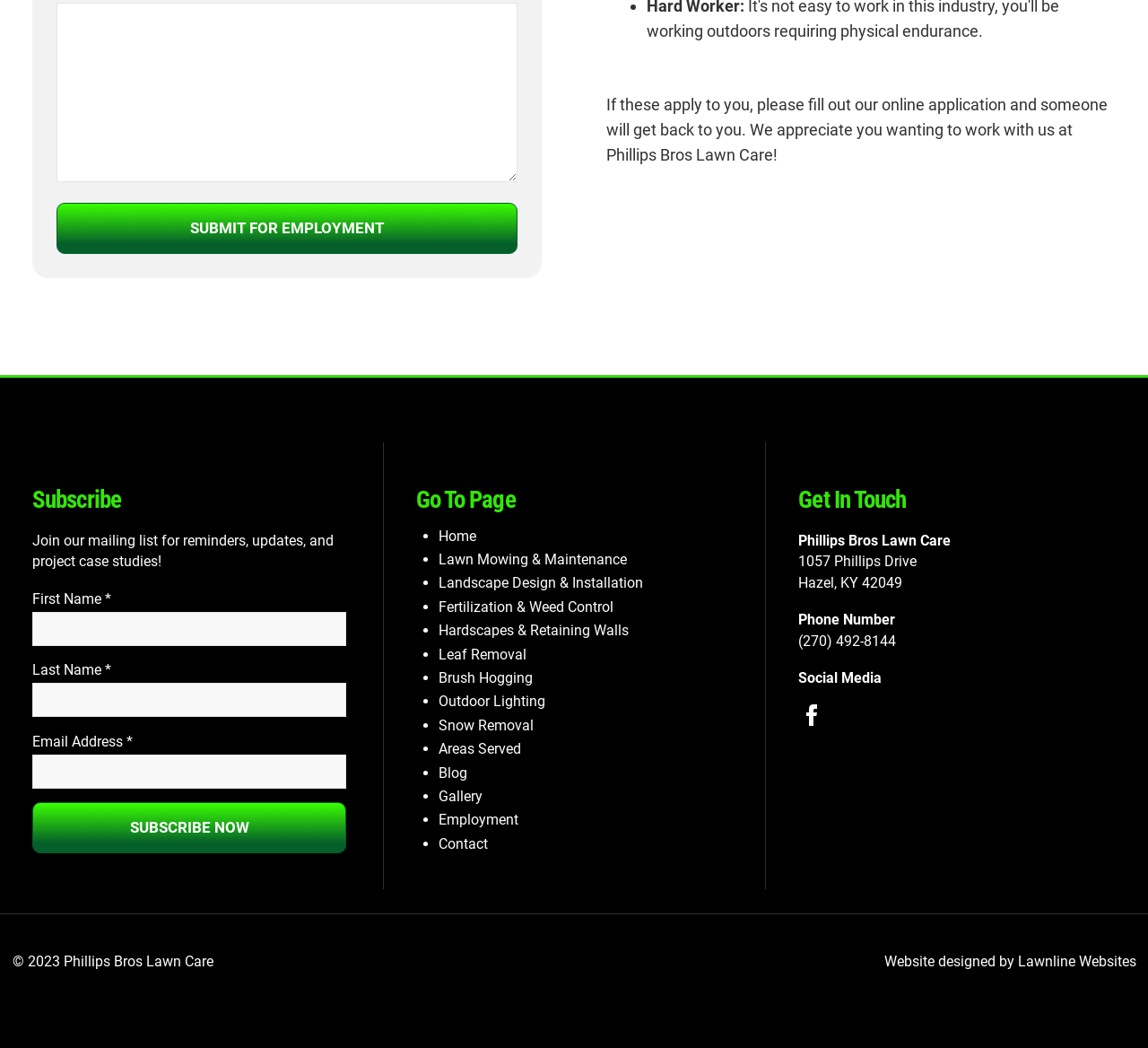Bounding box coordinates are specified in the format (top-left x, top-left y, bottom-right x, bottom-right y). All values are floating point numbers bounded between 0 and 1. Please provide the bounding box coordinate of the region this sentence describes: value="Subscribe Now"

[0.028, 0.765, 0.302, 0.814]